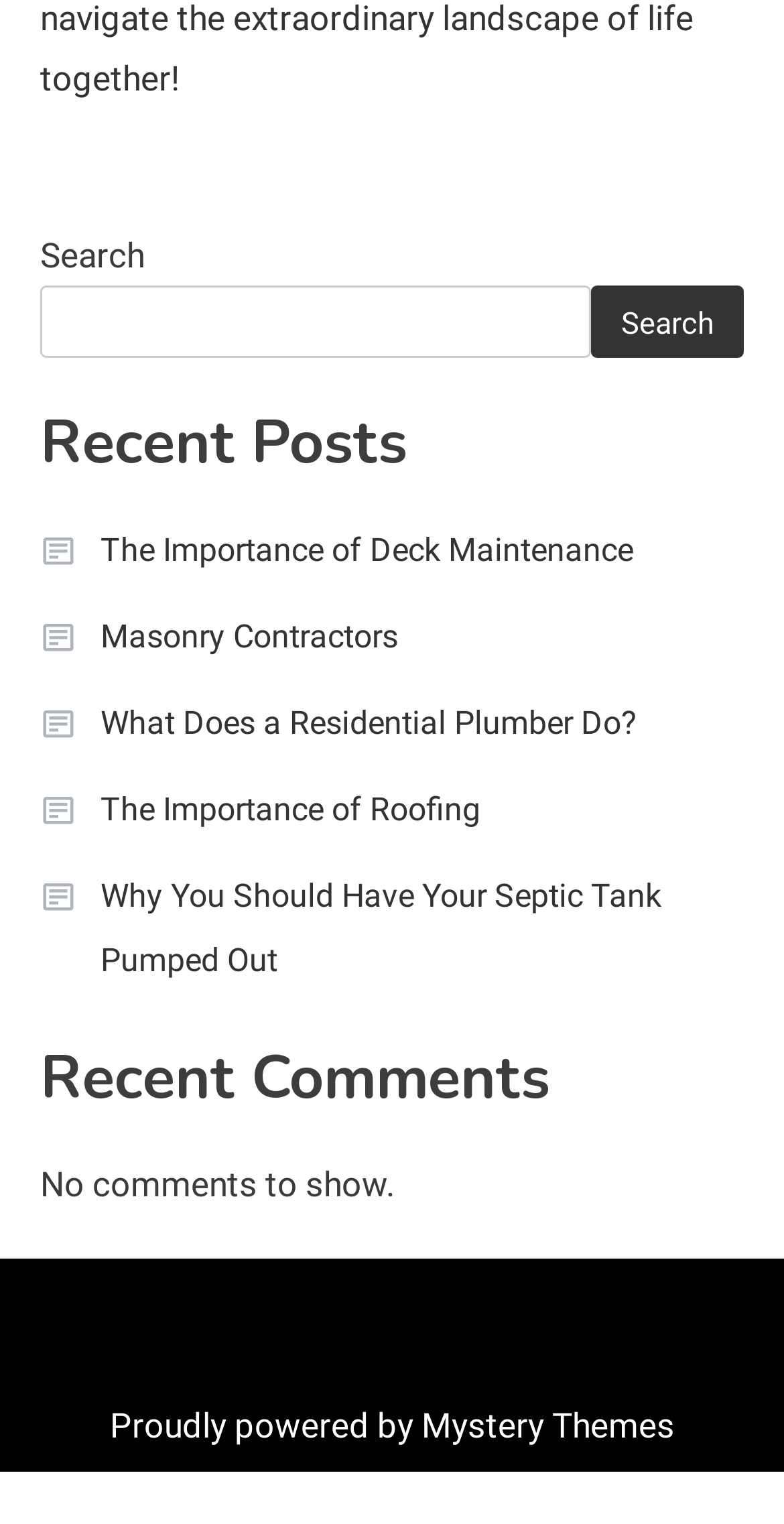What is the purpose of the search box?
Using the image, provide a concise answer in one word or a short phrase.

To search the website